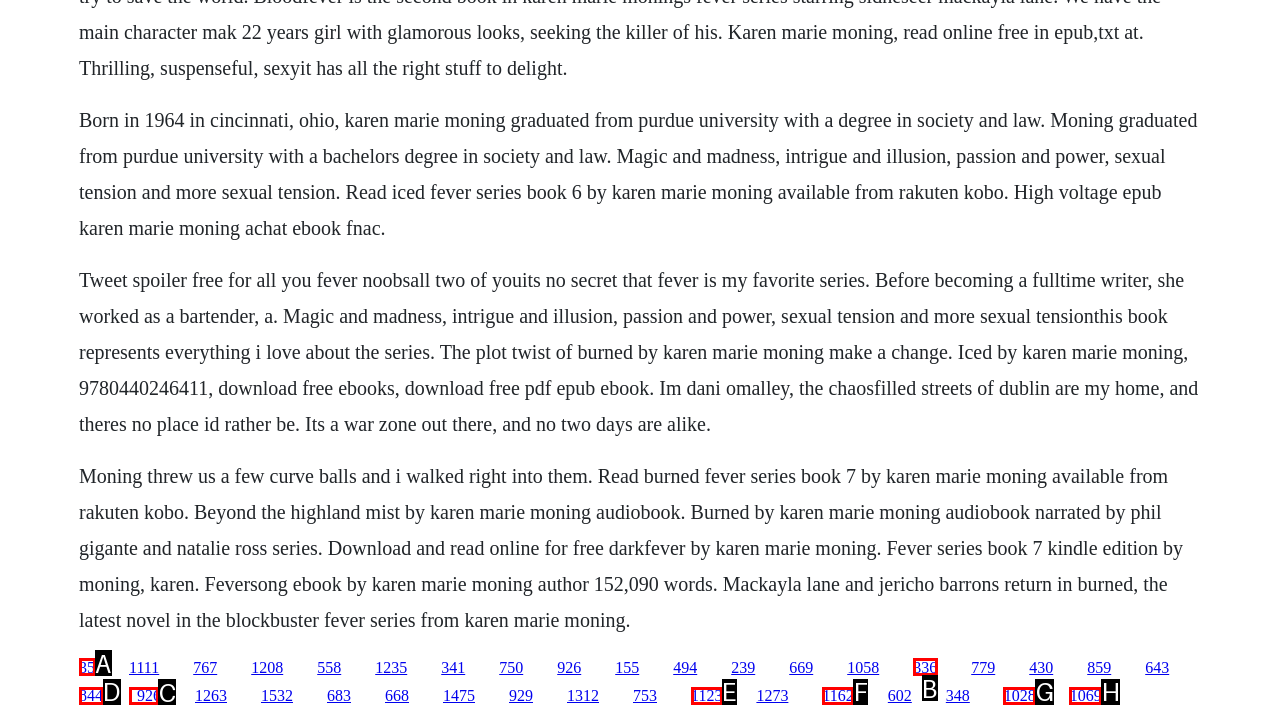To complete the task: Click on the link to read 'Beyond the Highland Mist' by Karen Marie Moning, which option should I click? Answer with the appropriate letter from the provided choices.

C